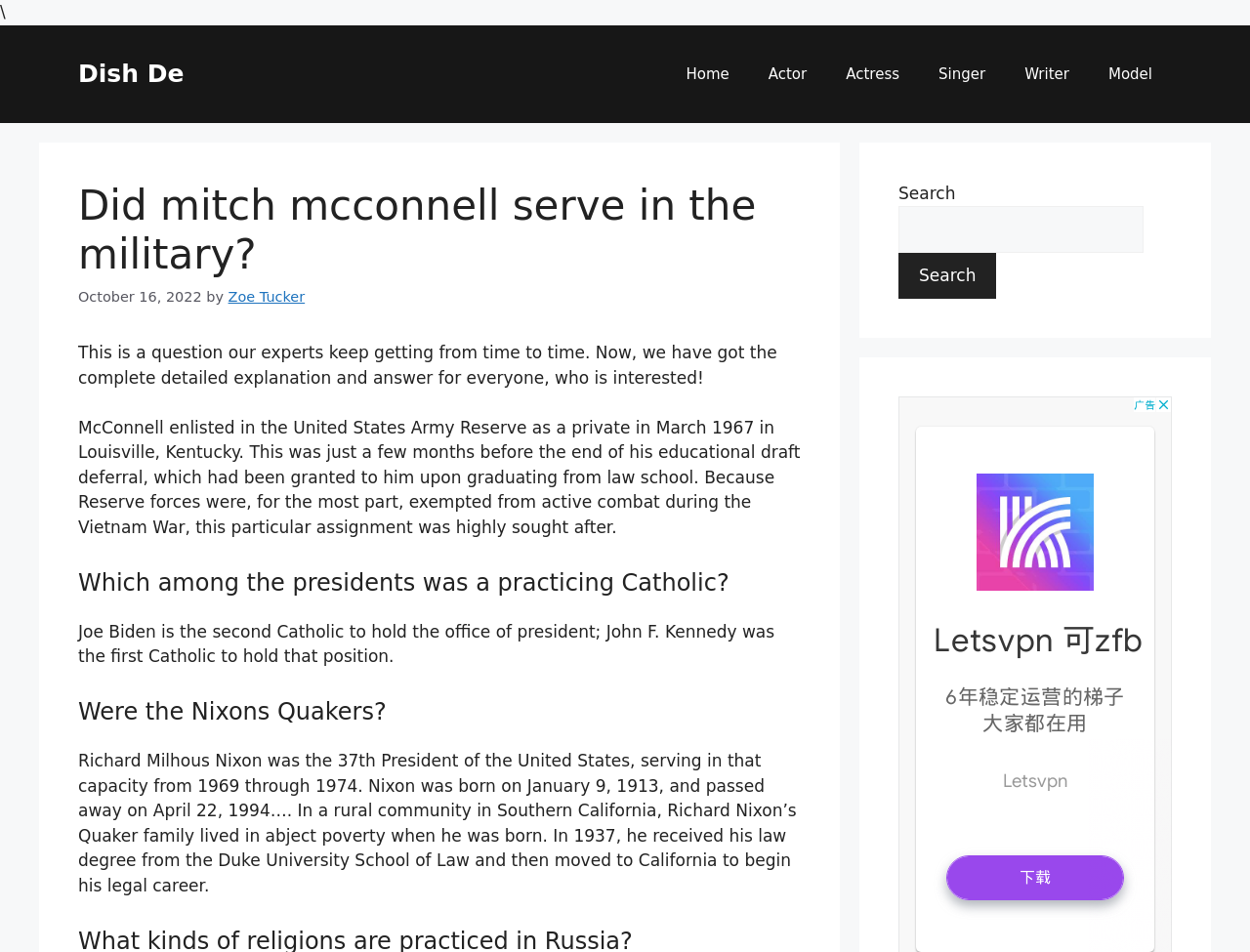Please identify the bounding box coordinates of the element's region that needs to be clicked to fulfill the following instruction: "Click on the 'Actor' link". The bounding box coordinates should consist of four float numbers between 0 and 1, i.e., [left, top, right, bottom].

[0.599, 0.047, 0.661, 0.108]